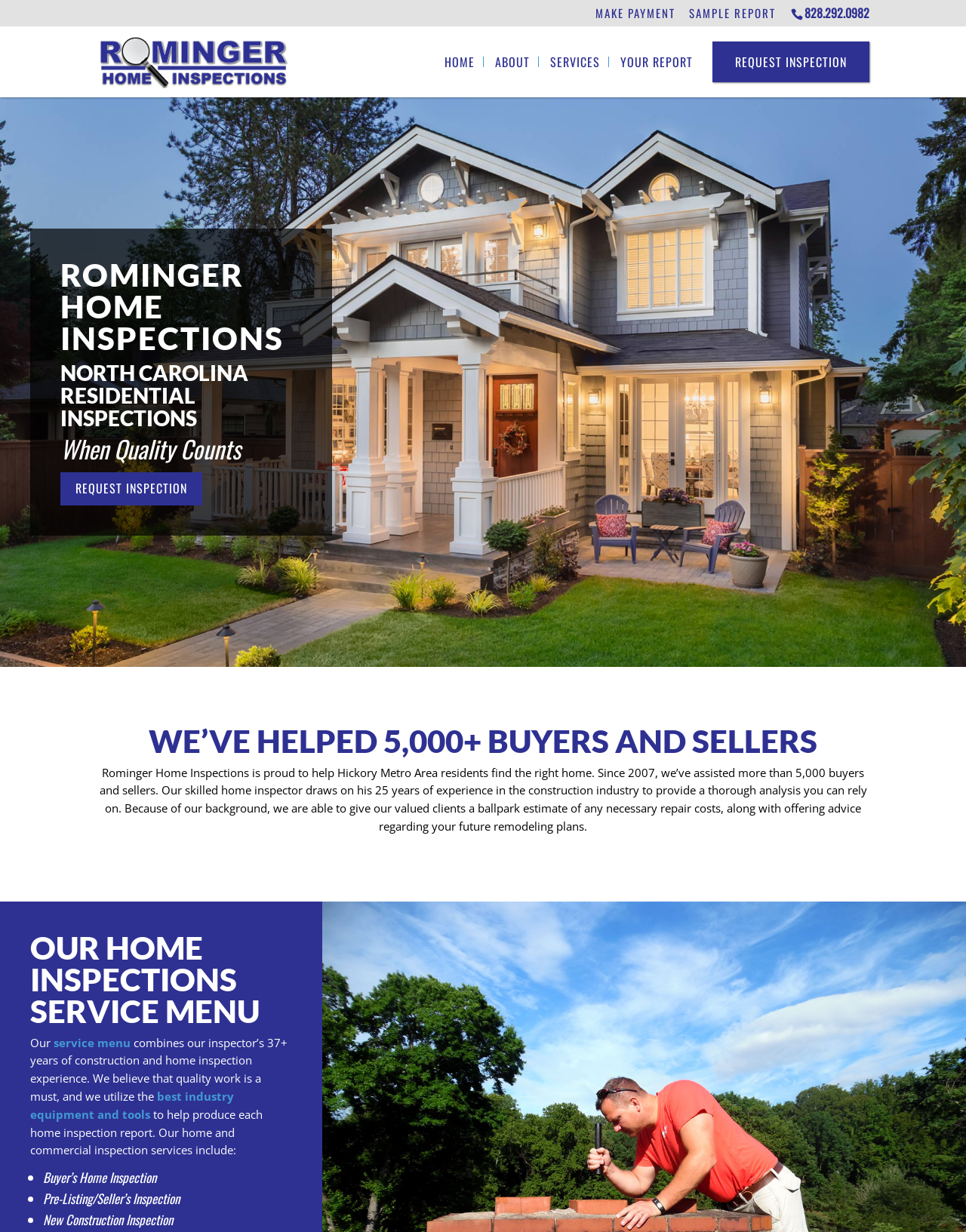Provide an in-depth caption for the elements present on the webpage.

The webpage is about Rominger Home Inspections, a company that provides high-quality home inspections to give clients peace of mind during the home buying process. At the top of the page, there is a phone number, (828) 292-0982, and three links: "MAKE PAYMENT", "SAMPLE REPORT", and the company's name, "Rominger Home Inspections", which is also accompanied by an image of the company's logo.

Below the top section, there is a navigation menu with five links: "HOME", "ABOUT", "SERVICES", "YOUR REPORT", and "REQUEST INSPECTION". 

The main content of the page is divided into several sections. The first section has three headings: "ROMINGER HOME INSPECTIONS", "NORTH CAROLINA RESIDENTIAL INSPECTIONS", and "When Quality Counts". Below these headings, there is a link to "REQUEST INSPECTION" and a paragraph of text that describes the company's services and experience.

The next section has a heading "WE’VE HELPED 5,000+ BUYERS AND SELLERS" and a paragraph of text that explains the company's background and services. 

Further down the page, there is a section with a heading "OUR HOME INSPECTIONS SERVICE MENU" and a link to "service menu". This section describes the company's home inspection services, including the equipment and tools used, and lists the services provided, such as "Buyer’s Home Inspection", "Pre-Listing/Seller’s Inspection", and "New Construction Inspection". 

On the right side of the page, there is an image of a certified home inspector, Clint Rominger.